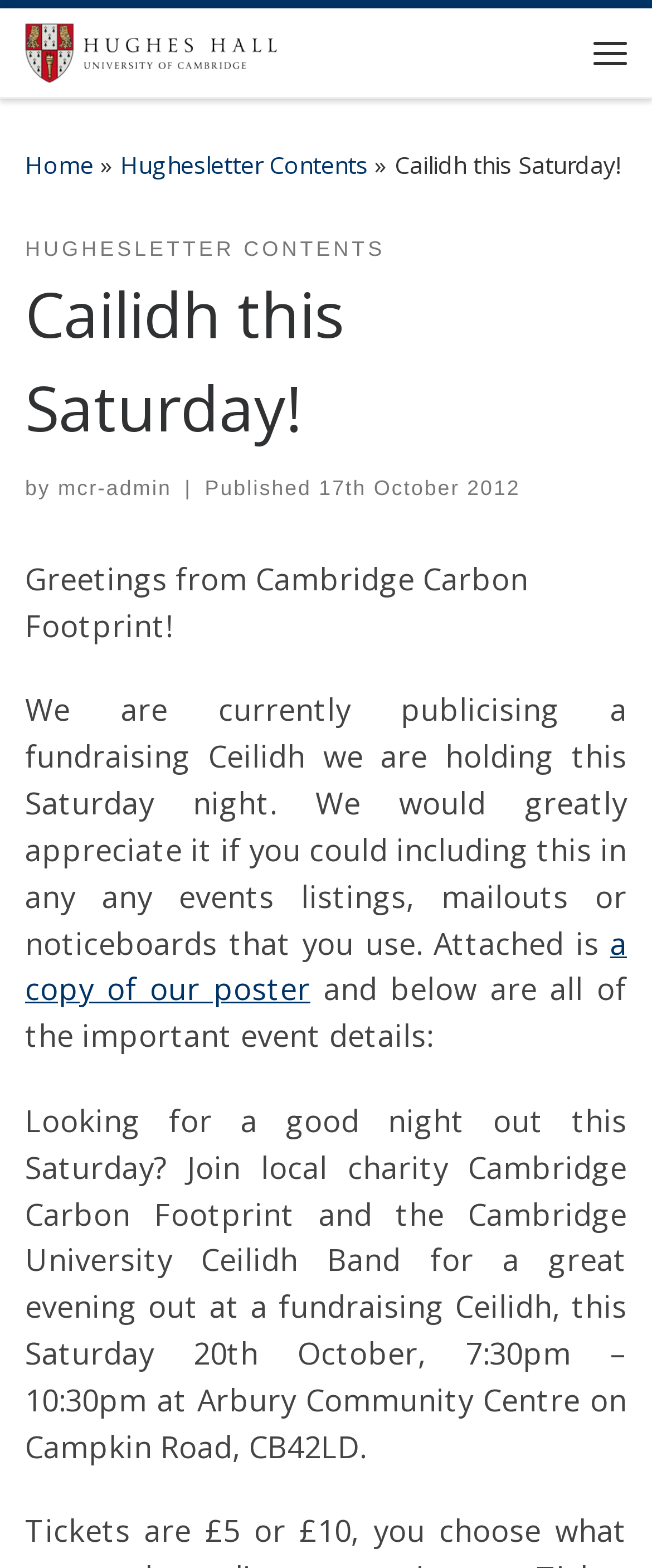Could you find the bounding box coordinates of the clickable area to complete this instruction: "Go to the home page"?

[0.038, 0.095, 0.144, 0.116]